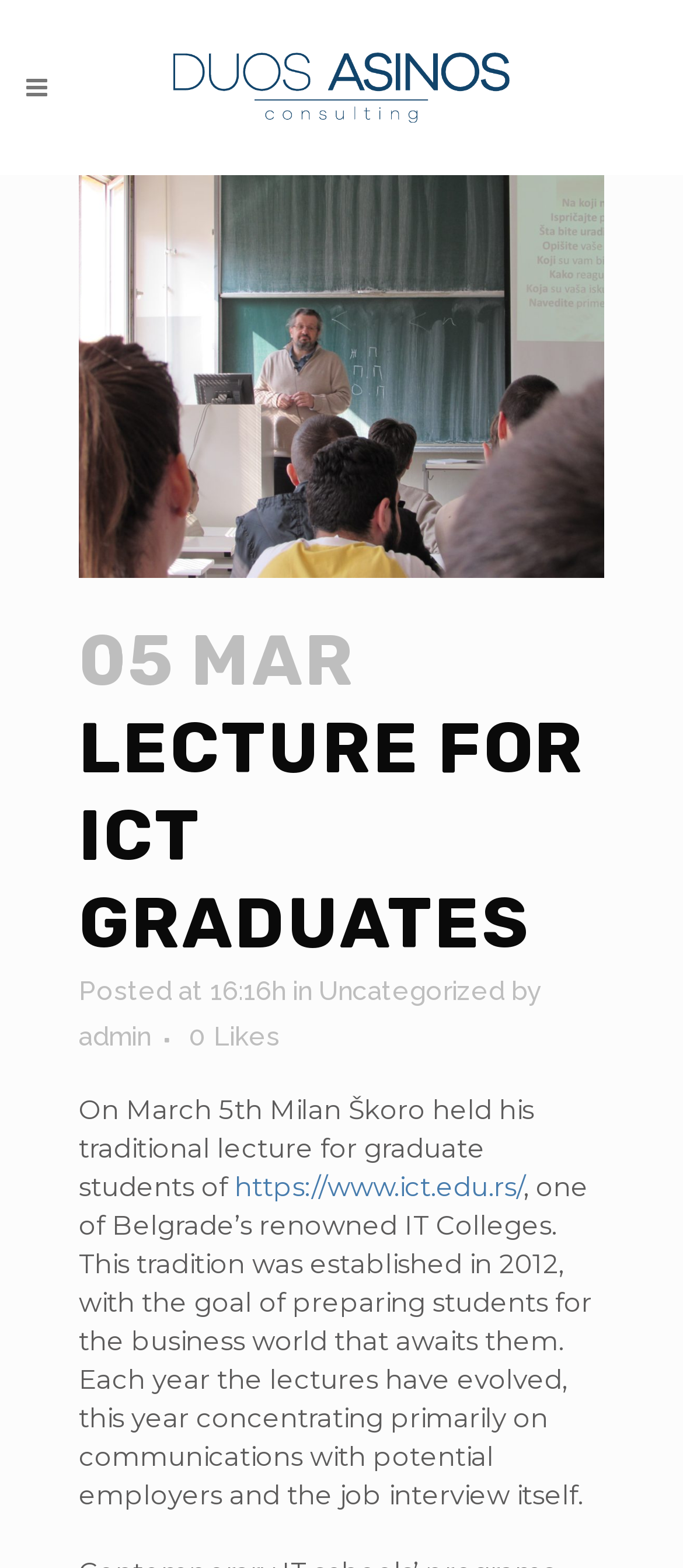Who held the traditional lecture?
Could you please answer the question thoroughly and with as much detail as possible?

The text 'On March 5th Milan Škoro held his traditional lecture for graduate students of...' indicates that Milan Škoro was the one who held the traditional lecture.